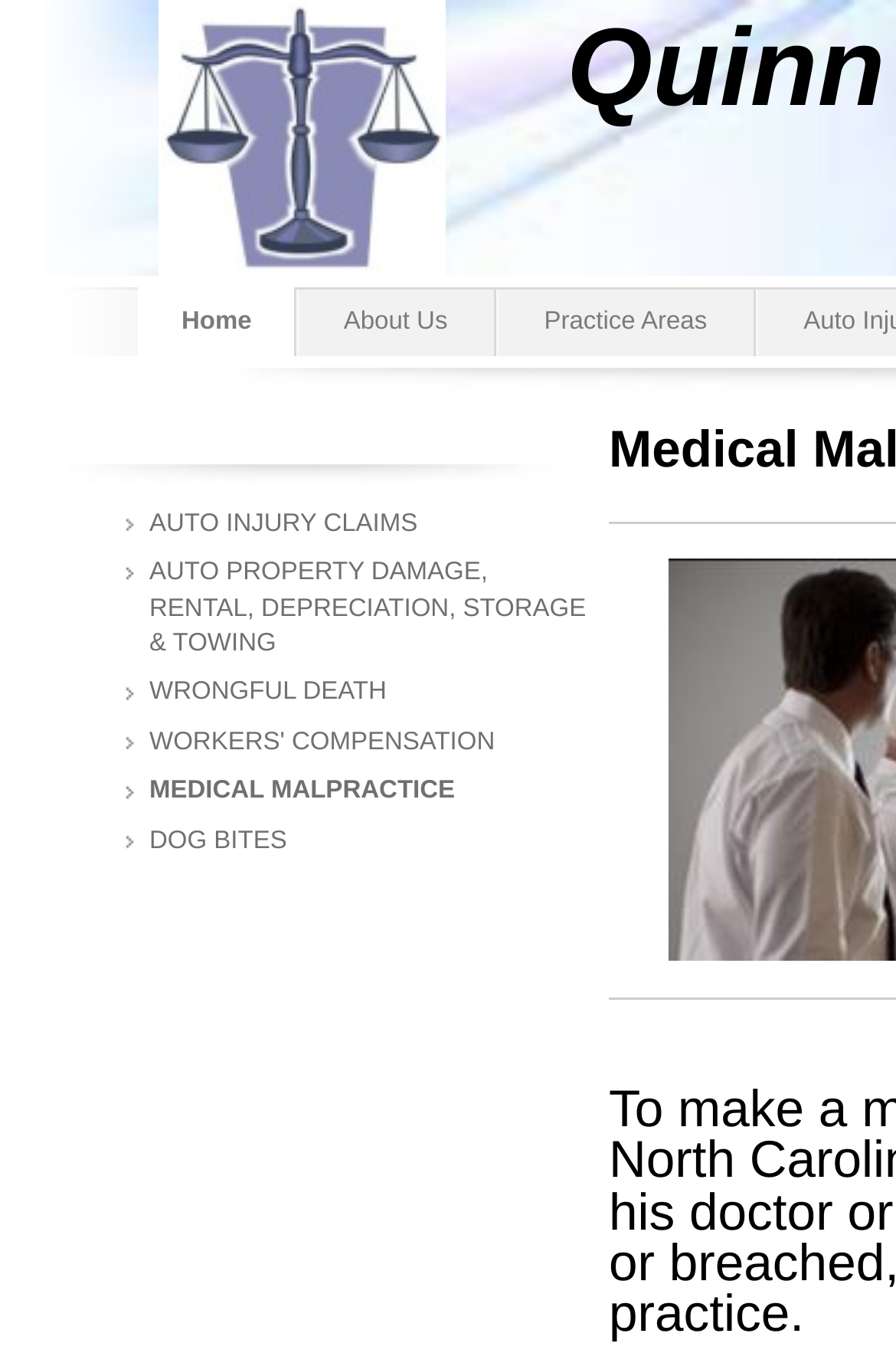What is the location of the 'About Us' link?
Provide a fully detailed and comprehensive answer to the question.

I looked at the bounding box coordinates of the 'About Us' link, which are [0.33, 0.214, 0.553, 0.264], and determined that it is located in the top navigation bar.